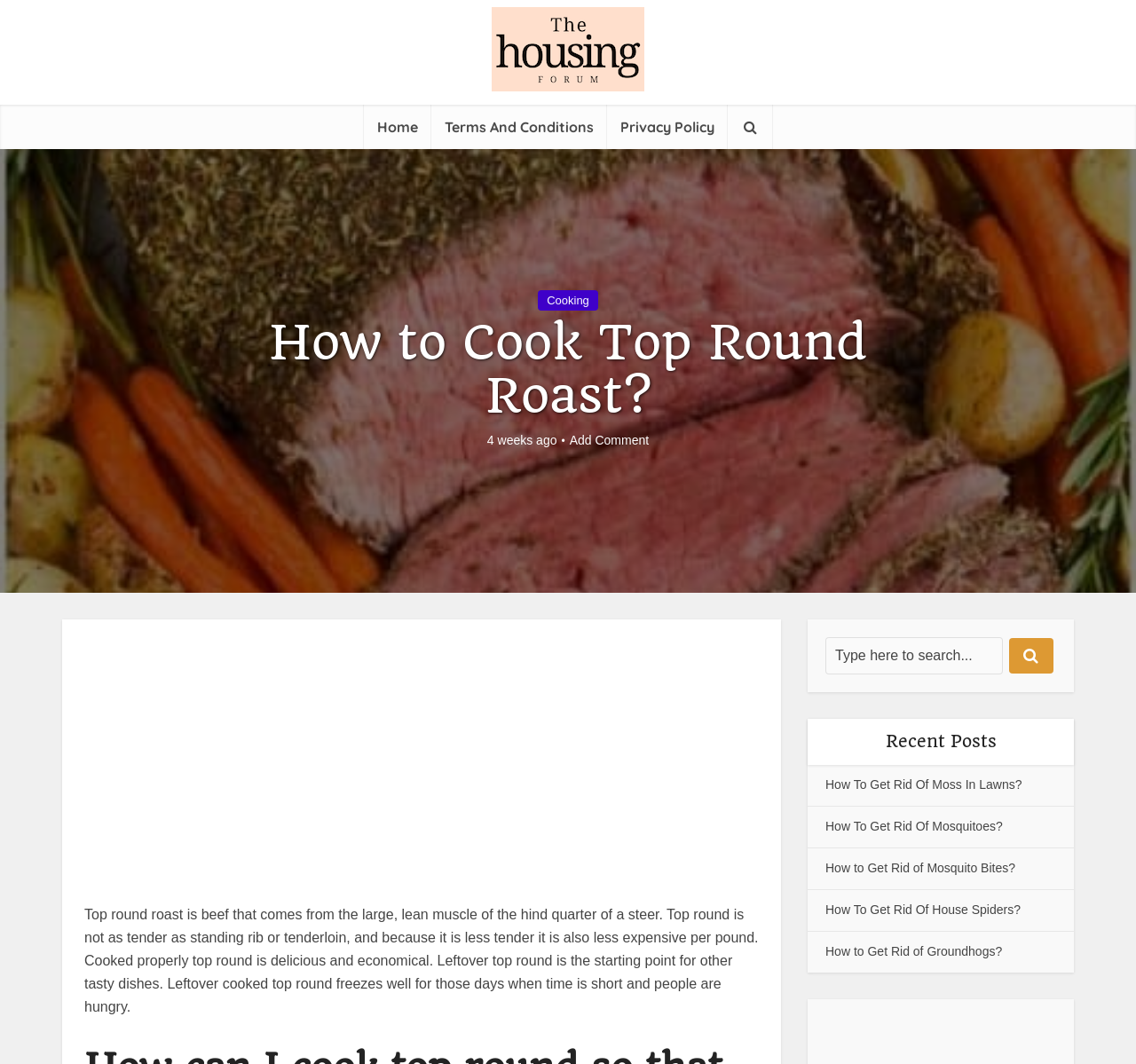Locate the bounding box coordinates of the area that needs to be clicked to fulfill the following instruction: "add a comment". The coordinates should be in the format of four float numbers between 0 and 1, namely [left, top, right, bottom].

[0.501, 0.406, 0.571, 0.421]